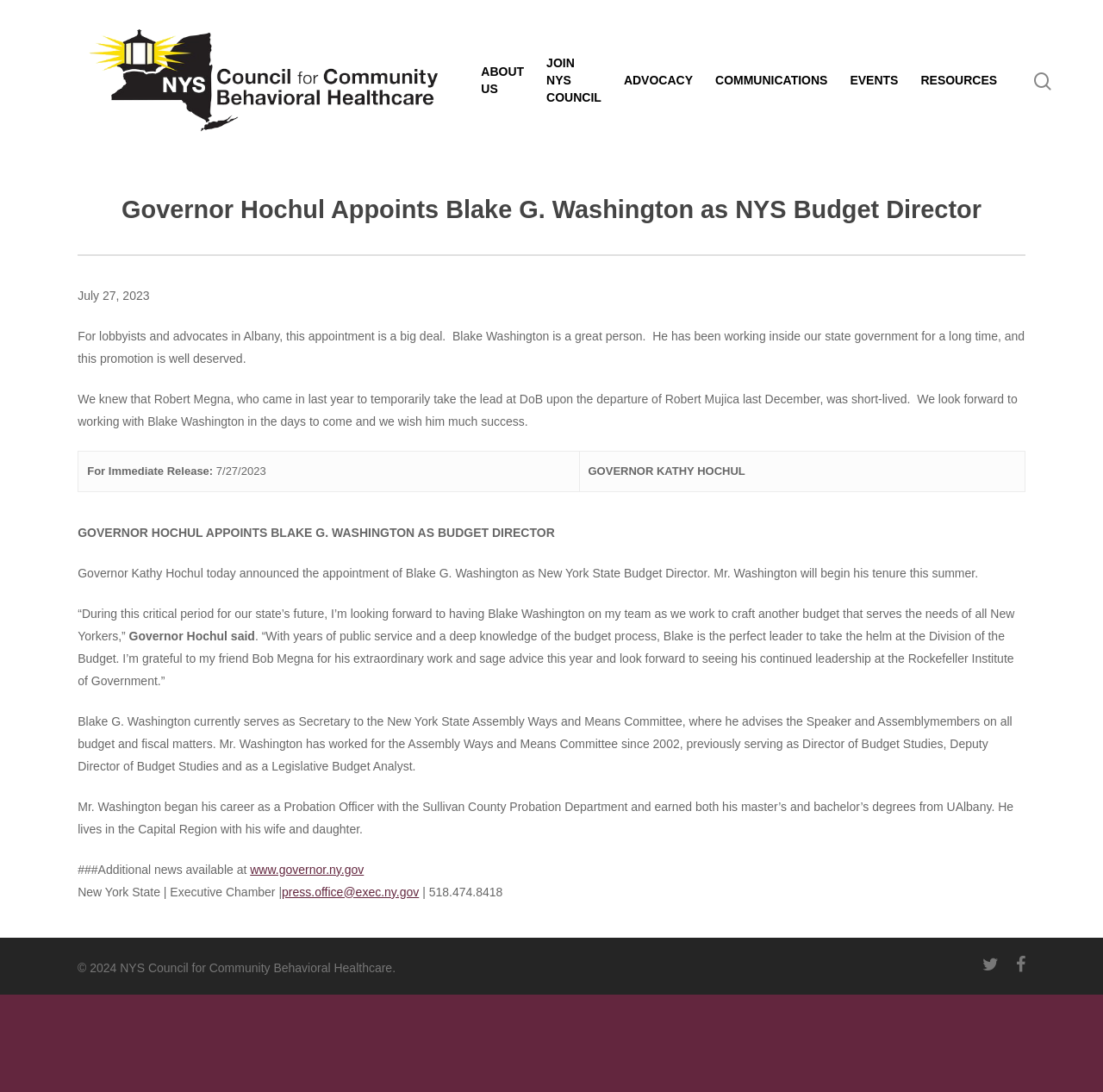Using the element description: "COMMUNICATIONS", determine the bounding box coordinates for the specified UI element. The coordinates should be four float numbers between 0 and 1, [left, top, right, bottom].

[0.648, 0.066, 0.75, 0.081]